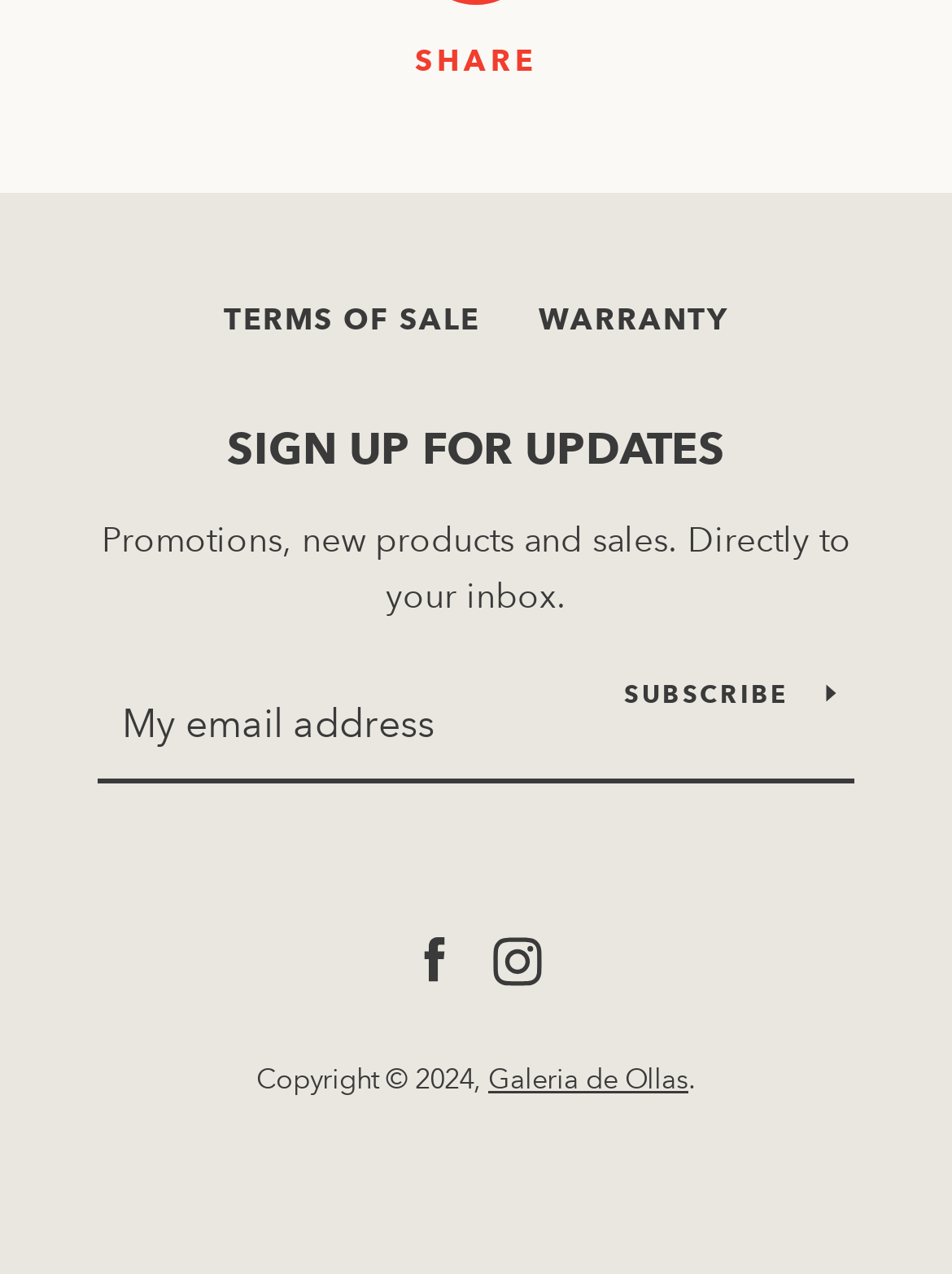Given the description: "Galeria de Ollas", determine the bounding box coordinates of the UI element. The coordinates should be formatted as four float numbers between 0 and 1, [left, top, right, bottom].

[0.513, 0.836, 0.723, 0.863]